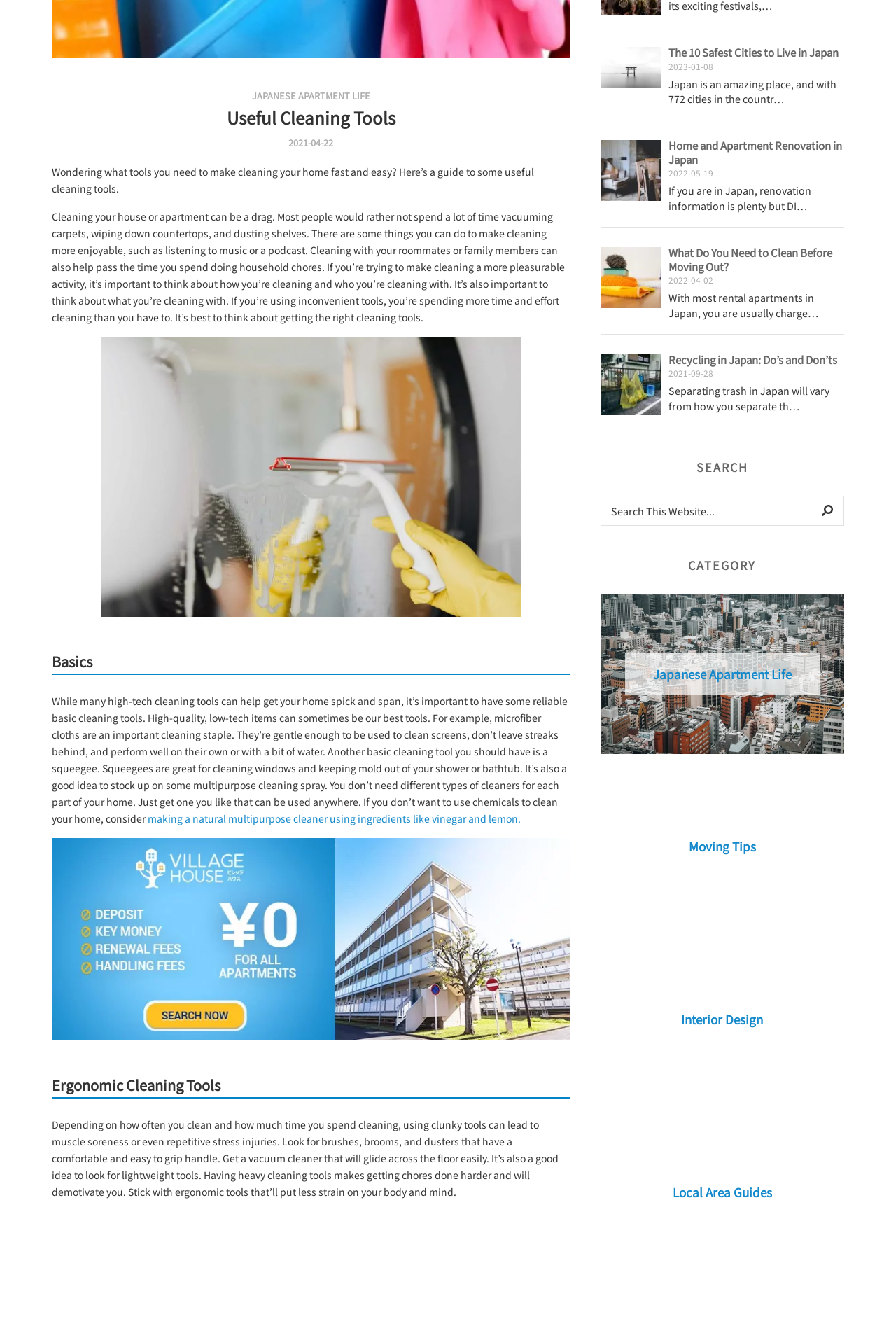Identify the bounding box for the element characterized by the following description: "Interior Design".

[0.67, 0.709, 0.942, 0.83]